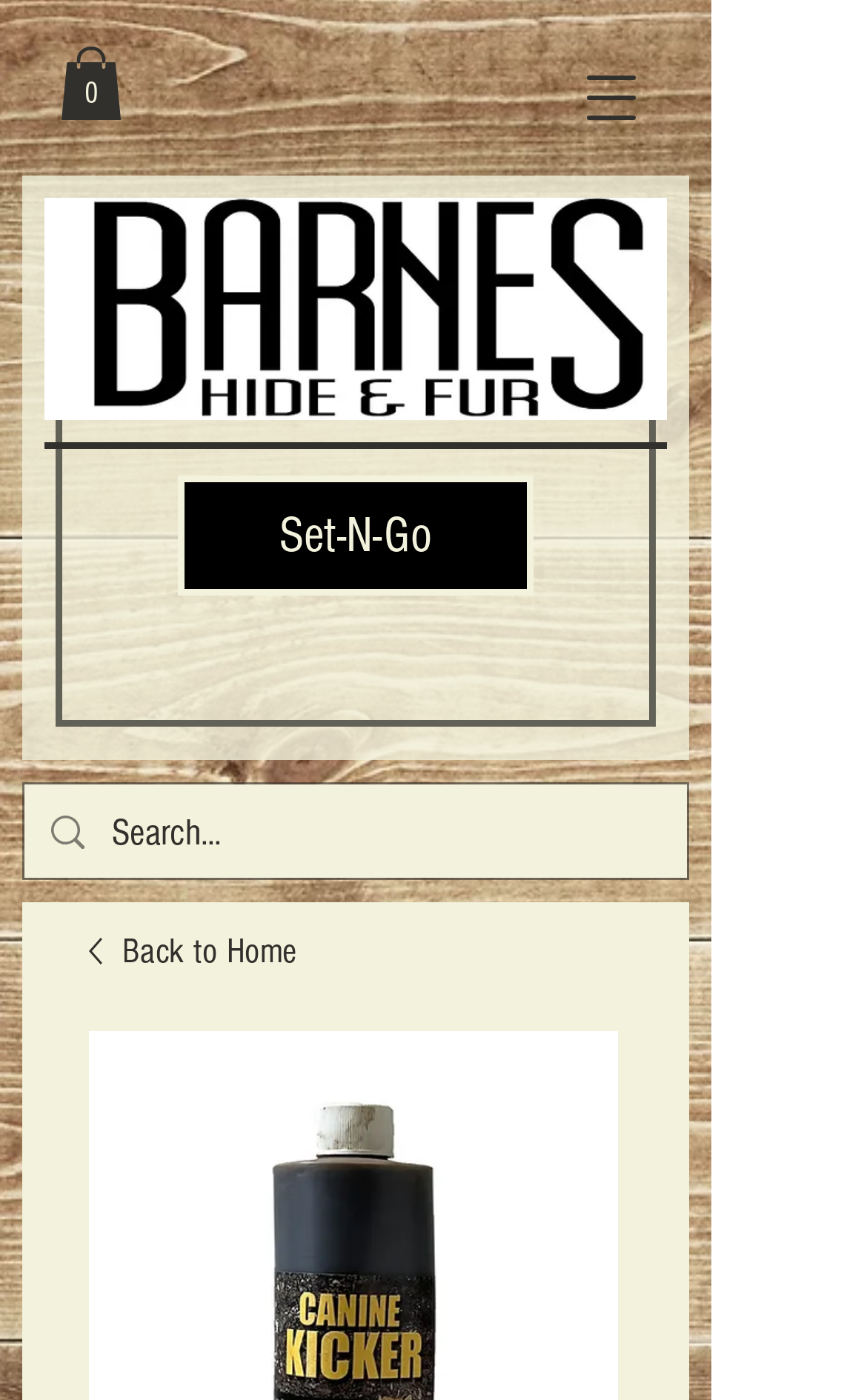Given the webpage screenshot and the description, determine the bounding box coordinates (top-left x, top-left y, bottom-right x, bottom-right y) that define the location of the UI element matching this description: aria-label="Search..." name="q" placeholder="Search..."

[0.129, 0.561, 0.695, 0.628]